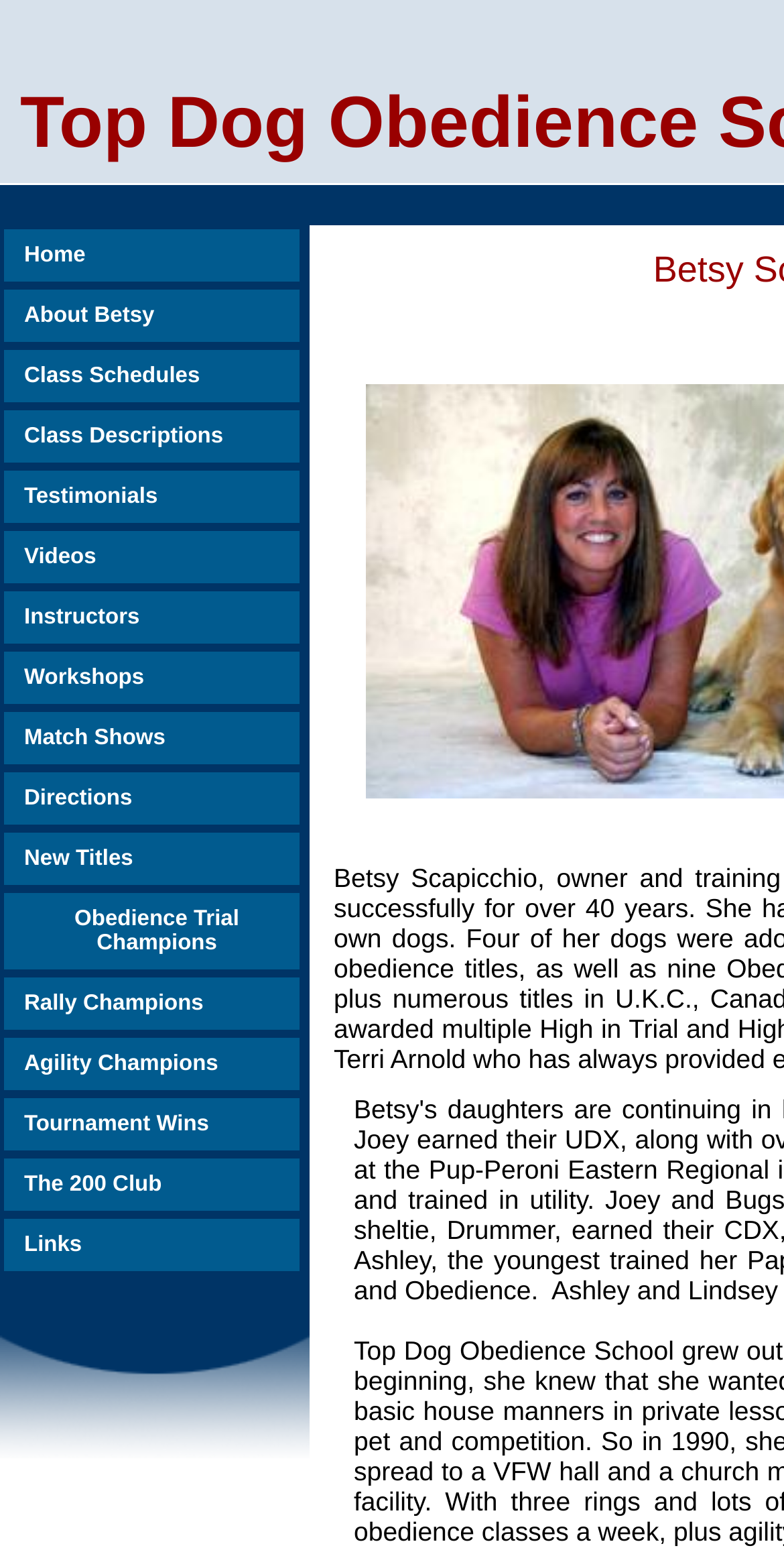Please identify the primary heading on the webpage and return its text.

Top Dog Obedience School